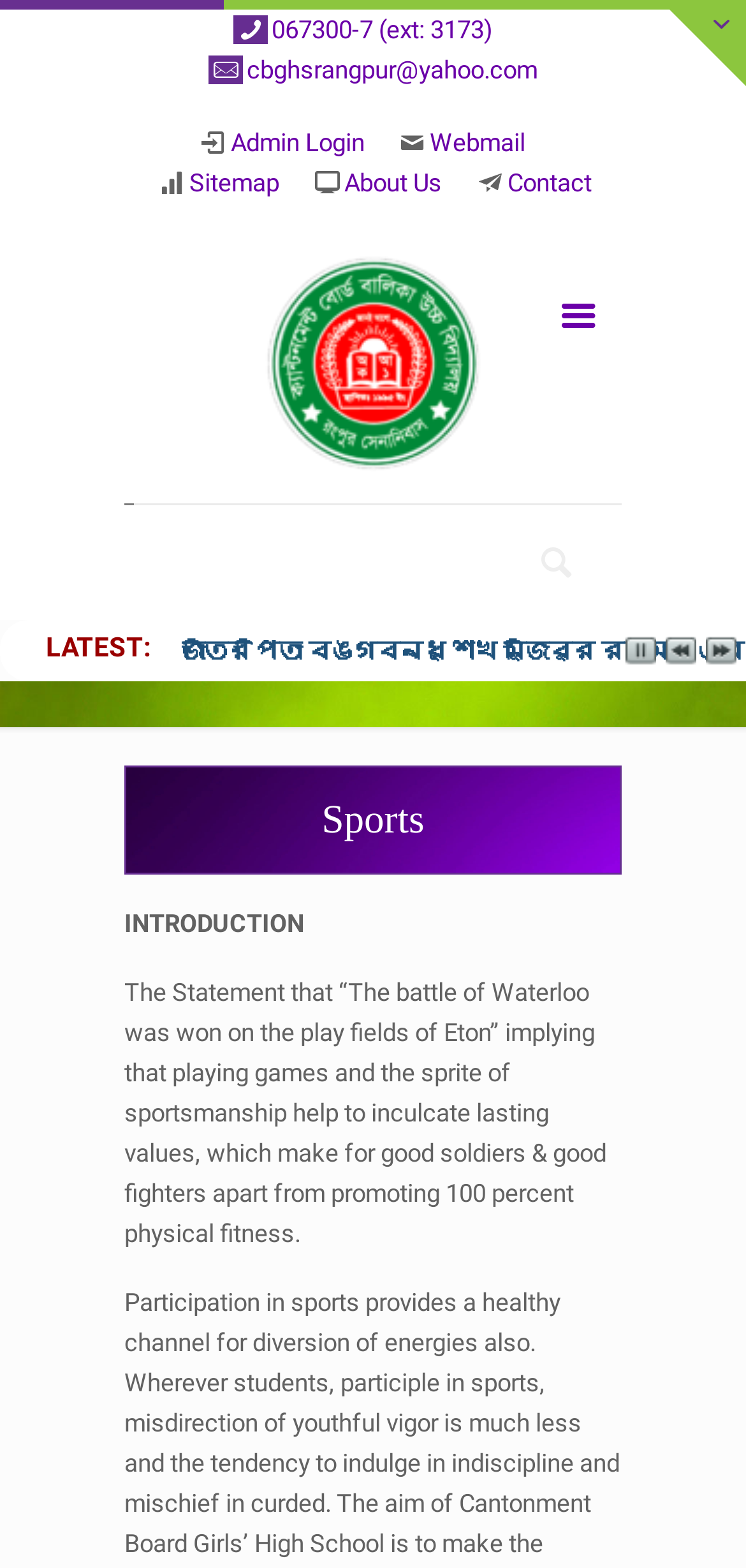What is the main topic of the webpage?
Provide a well-explained and detailed answer to the question.

The main topic of the webpage is 'Sports', which is indicated by the heading element with the text 'Sports' at the top of the webpage, with a bounding box of [0.167, 0.488, 0.833, 0.558].